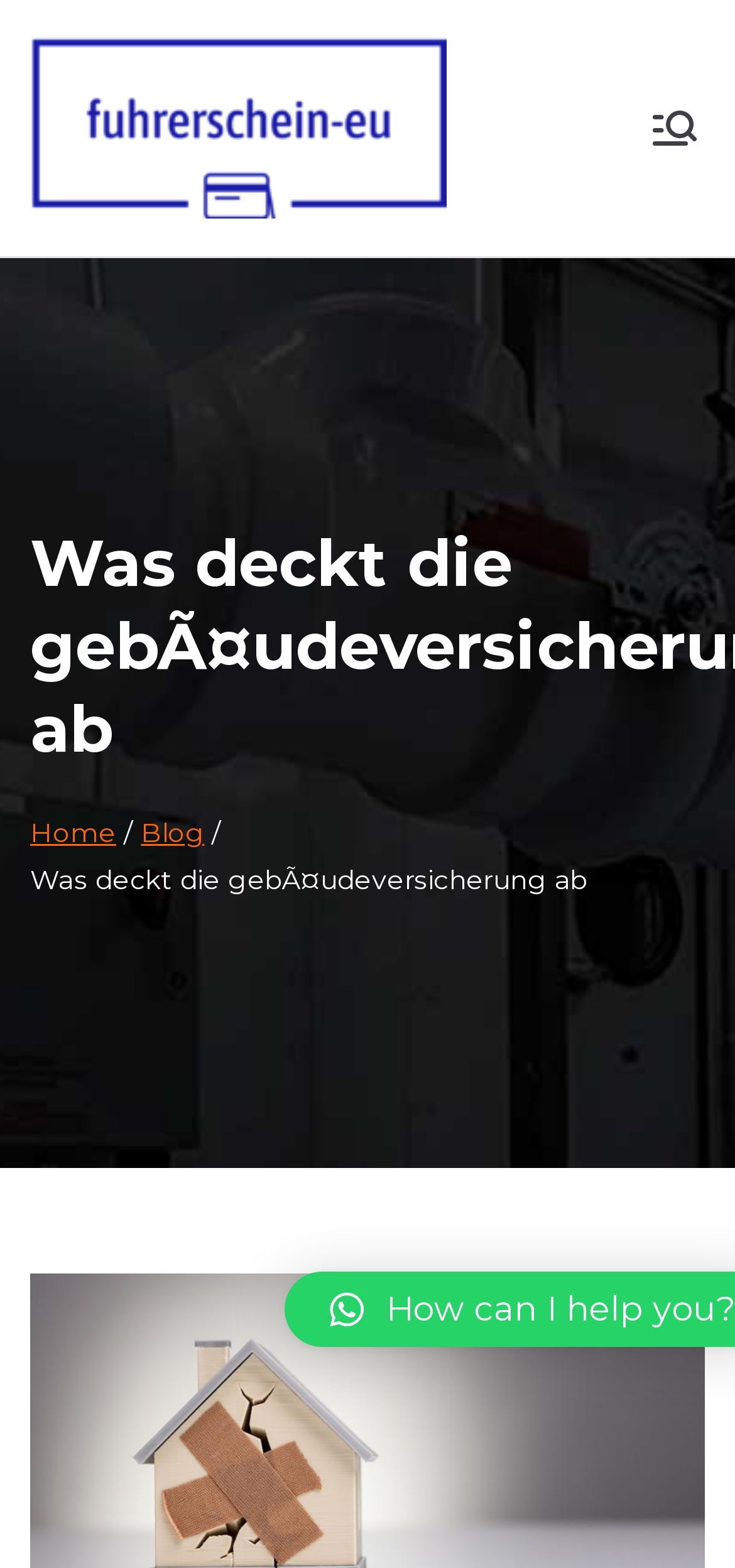What are the navigation options available?
Please use the image to deliver a detailed and complete answer.

The breadcrumbs navigation section contains links to 'Home' and 'Blog', indicating that these are the available navigation options for users to access different sections of the webpage.